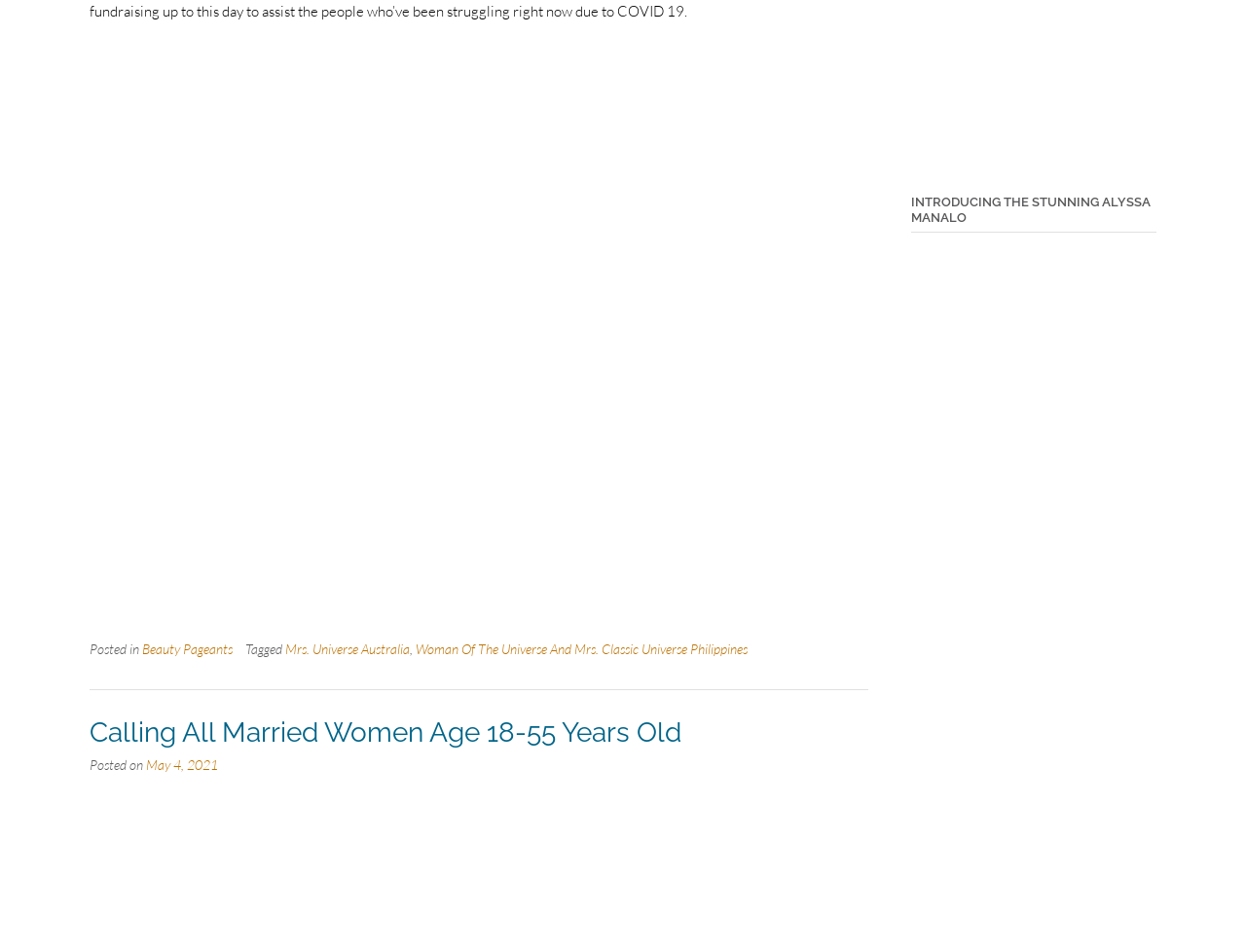What is the name of the stunning woman introduced?
Please provide a single word or phrase as your answer based on the screenshot.

Alyssa Manalo